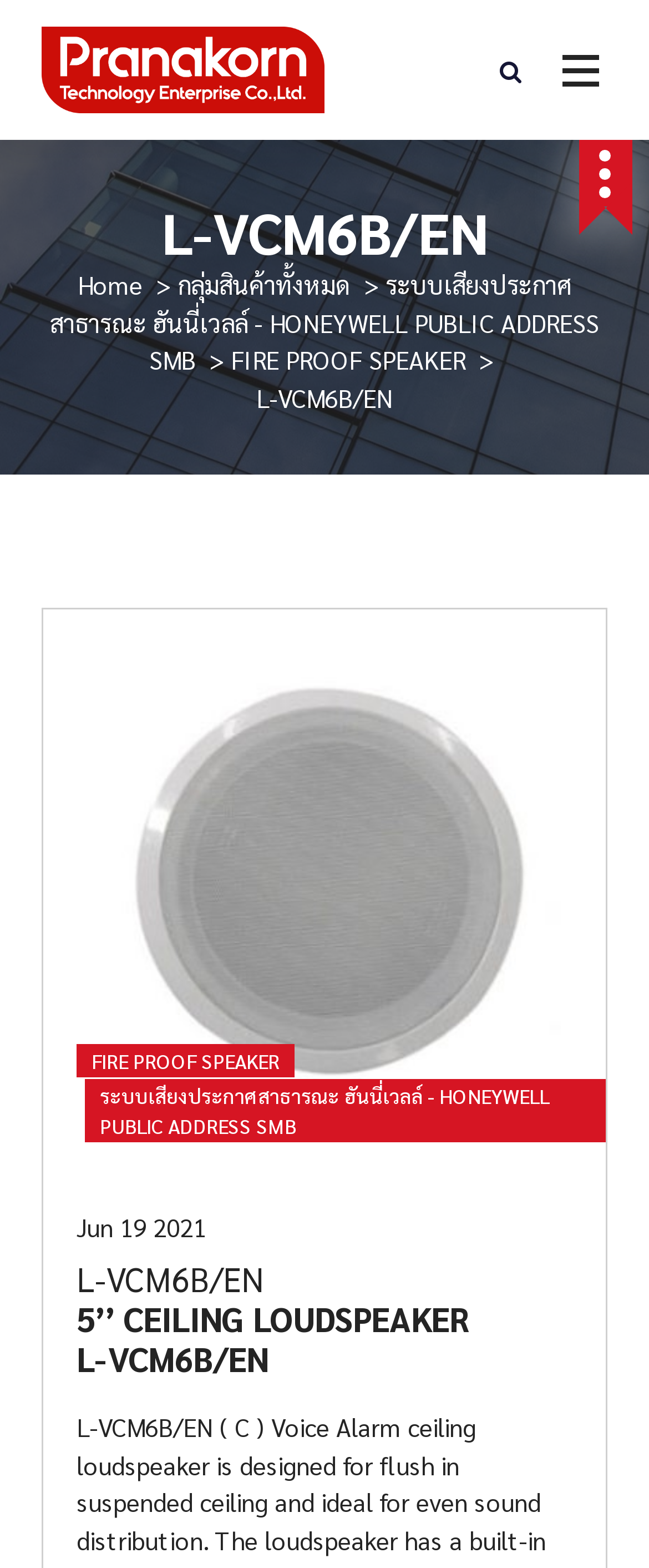Give a detailed account of the webpage.

This webpage is about the product "L-VCM6B/EN", a 5-inch ceiling loudspeaker designed for flush installation in suspended ceilings, ideal for even sound distribution. 

At the top left, there is a link to "Pranakorn Technology Enterprise Co.,Ltd." accompanied by an image of the company's logo. Next to it, there is a static text describing the company as an importer and distributor of CCTV cameras and public address systems from Honeywell.

On the top right, there are three buttons with icons, likely for navigation or social media links. Below them, there is a heading with the product name "L-VCM6B/EN". 

To the right of the product name, there are navigation links, including "Home", "กลุ่มสินค้าทั้งหมด" (All Product Groups), and "ระบบเสียงประกาศสาธารณะ ฮันนี่เวลล์ - HONEYWELL PUBLIC ADDRESS SMB" (Honeywell Public Address System). 

Below the navigation links, there is a section with links to related products, including "FIRE PROOF SPEAKER" and "ระบบเสียงประกาศสาธารณะ ฮันนี่เวลล์ - HONEYWELL PUBLIC ADDRESS SMB" again. 

The main content area features a large figure with an image of the product, accompanied by links to the product name and related products. Below the image, there is a link to a date, "Jun 19 2021", and three headings with the product name and description, "5’’ CEILING LOUDSPEAKER" and "L-VCM6B/EN" again.